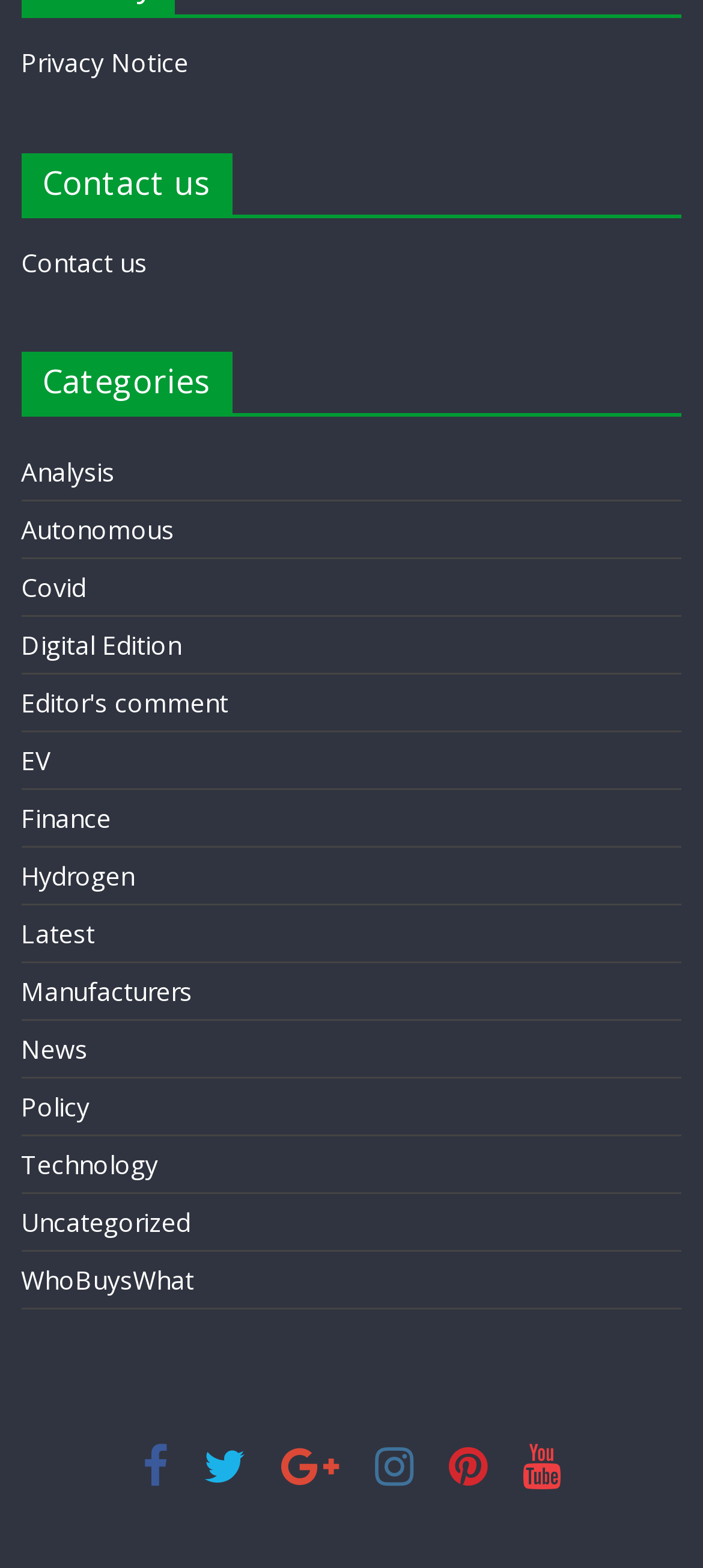What is the second category listed?
Please provide a single word or phrase as your answer based on the image.

Autonomous